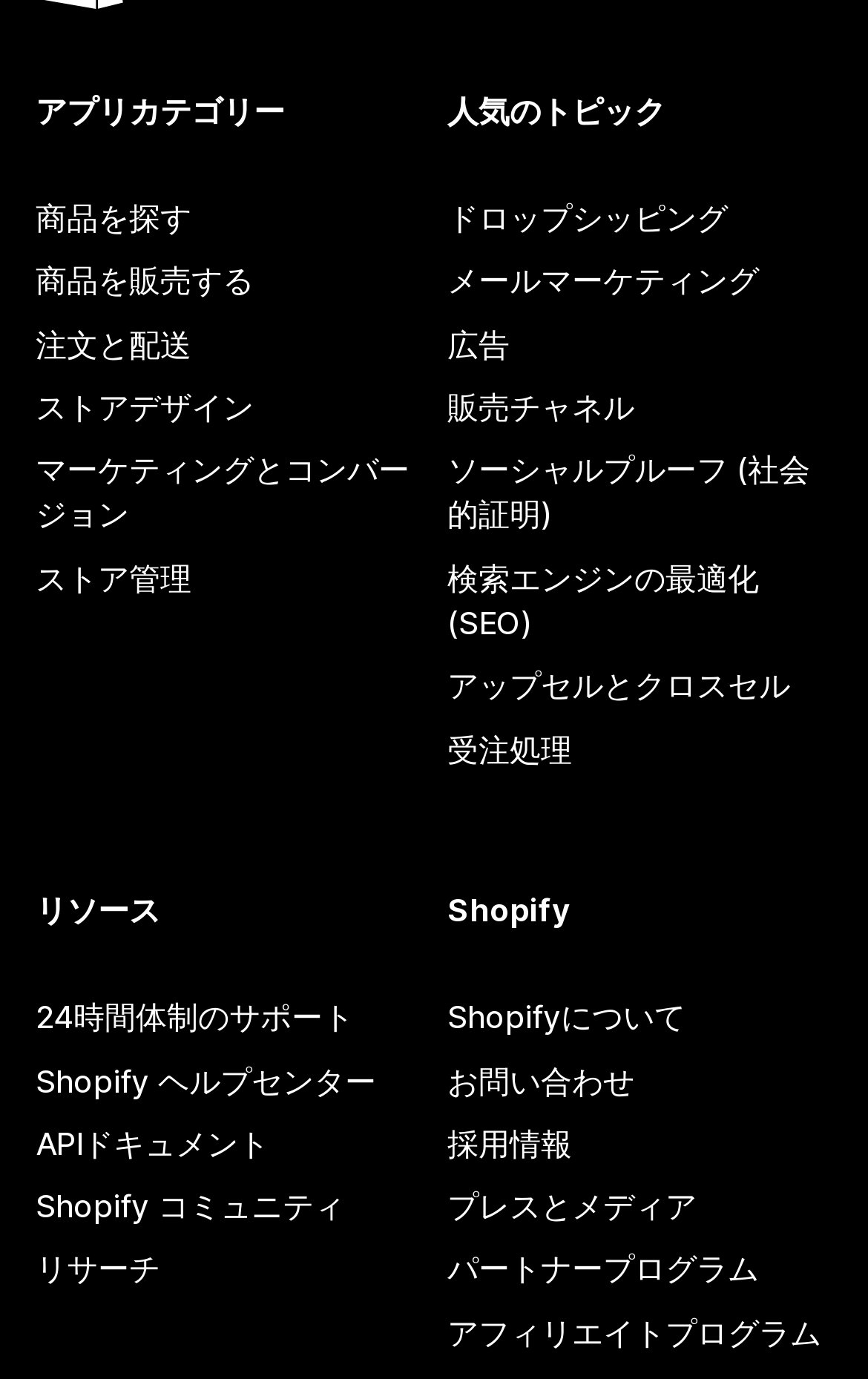Bounding box coordinates are specified in the format (top-left x, top-left y, bottom-right x, bottom-right y). All values are floating point numbers bounded between 0 and 1. Please provide the bounding box coordinate of the region this sentence describes: name="input_1" placeholder="Enter Email Address"

None